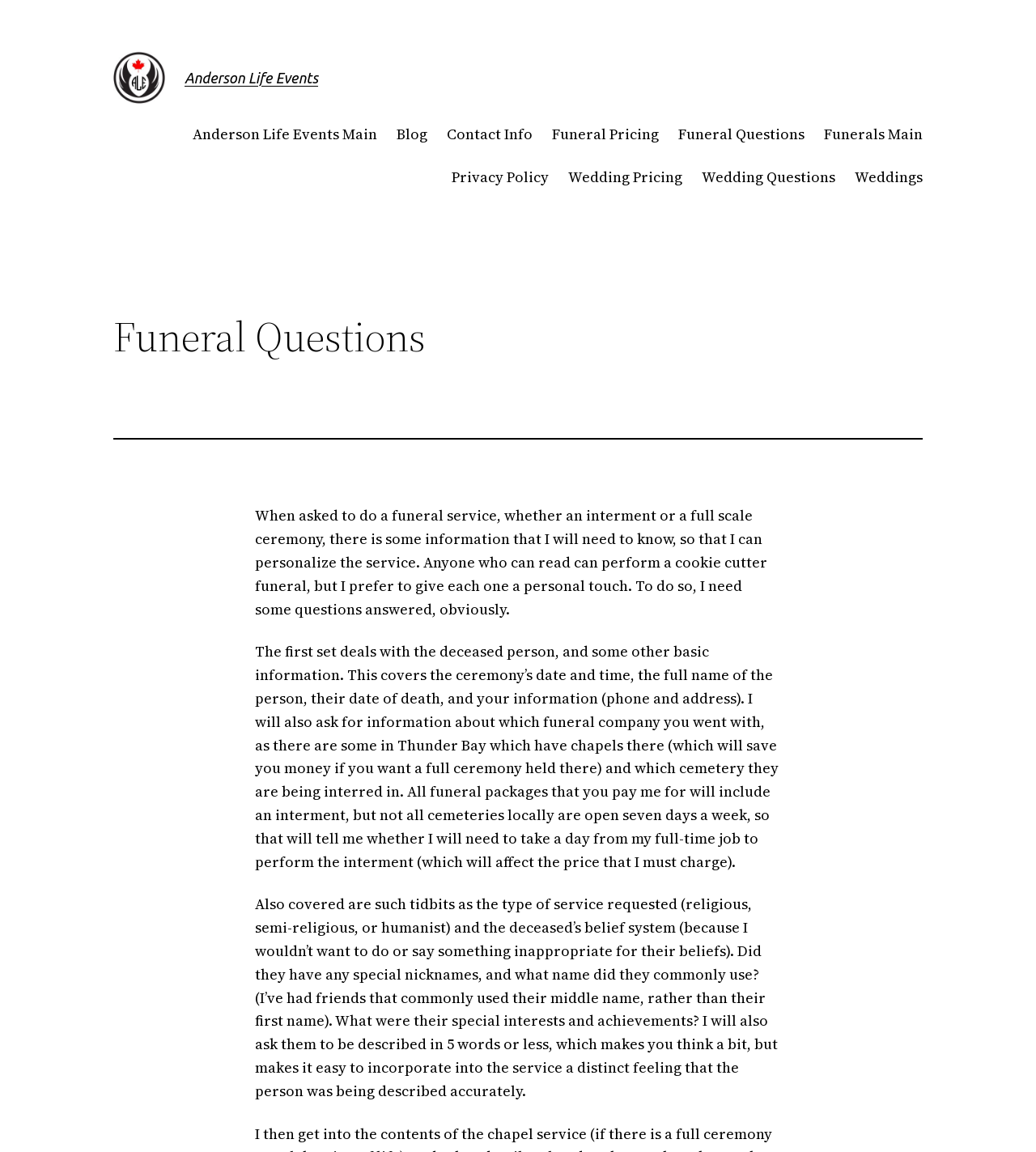Based on the element description, predict the bounding box coordinates (top-left x, top-left y, bottom-right x, bottom-right y) for the UI element in the screenshot: Wedding Pricing

[0.548, 0.144, 0.659, 0.164]